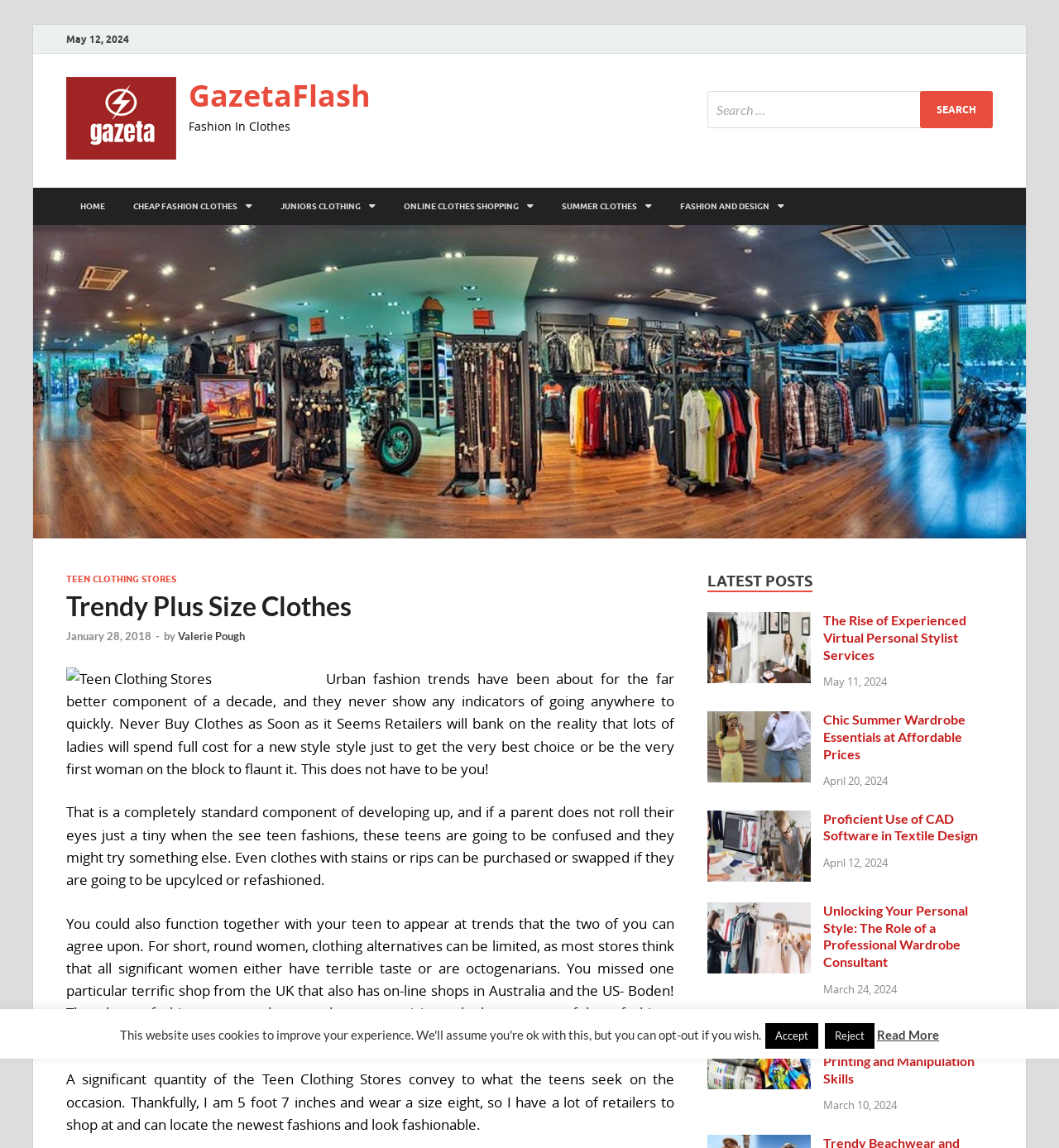How many links are there in the navigation menu?
Using the details from the image, give an elaborate explanation to answer the question.

I counted the links in the navigation menu, which are 'HOME', 'CHEAP FASHION CLOTHES', 'JUNIORS CLOTHING', 'ONLINE CLOTHES SHOPPING', and 'SUMMER CLOTHES', and there are 5 links in total.